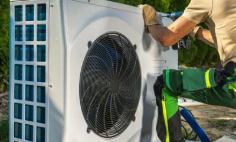Break down the image and describe each part extensively.

The image depicts a technician engaged in the installation or maintenance of a heat pump unit, which is an essential component in energy-efficient heating and cooling systems. The technician, dressed in work attire, is focused on adjusting or securing the unit, showcasing a practical approach to renewable energy solutions. The heat pump, prominently featuring a large fan and a distinctive design, symbolizes modern advancements in eco-friendly technology, highlighting its role in reducing energy consumption and promoting sustainable practices for homeowners. The backdrop of green vegetation suggests an outdoor setting that emphasizes harmony with nature. This image serves as an informative visual representation of the growing trend toward environmentally conscious heating options.